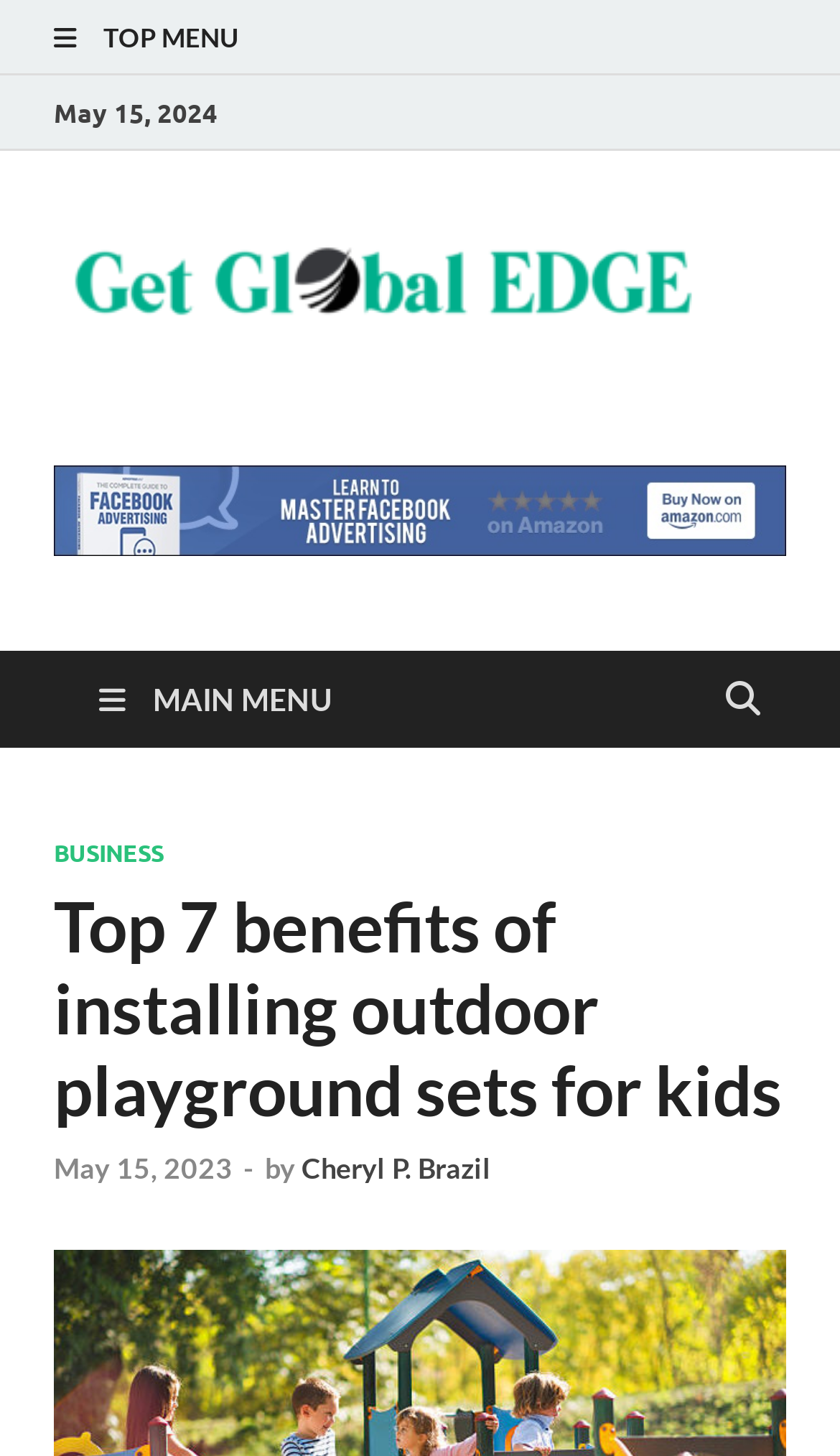Generate a thorough caption that explains the contents of the webpage.

The webpage appears to be an article discussing the benefits of outdoor playground sets for kids. At the top, there is a link to the "TOP MENU" and a date "May 15, 2024" displayed prominently. Below this, the website's logo "Get Global EDGE" is displayed, accompanied by a link to the same.

The main content of the webpage is divided into sections, with a heading "Top 7 benefits of installing outdoor playground sets for kids" standing out. This heading is positioned near the top of the main content area, and is followed by a series of links and text elements. There are three links in this section: "BUSINESS", "May 15, 2023", and "Cheryl P. Brazil", which is an author's name. The "May 15, 2023" link is accompanied by a time element, and there are two static text elements, one displaying a hyphen and the other displaying the word "by".

To the right of the main content area, there is a complementary section that takes up a significant amount of space. At the bottom of the main content area, there is a link to the "MAIN MENU", which is accompanied by a series of sub-elements, including the header "Top 7 benefits of installing outdoor playground sets for kids".

Overall, the webpage appears to be a well-structured article with clear headings and concise text, and includes several links and images to support the content.